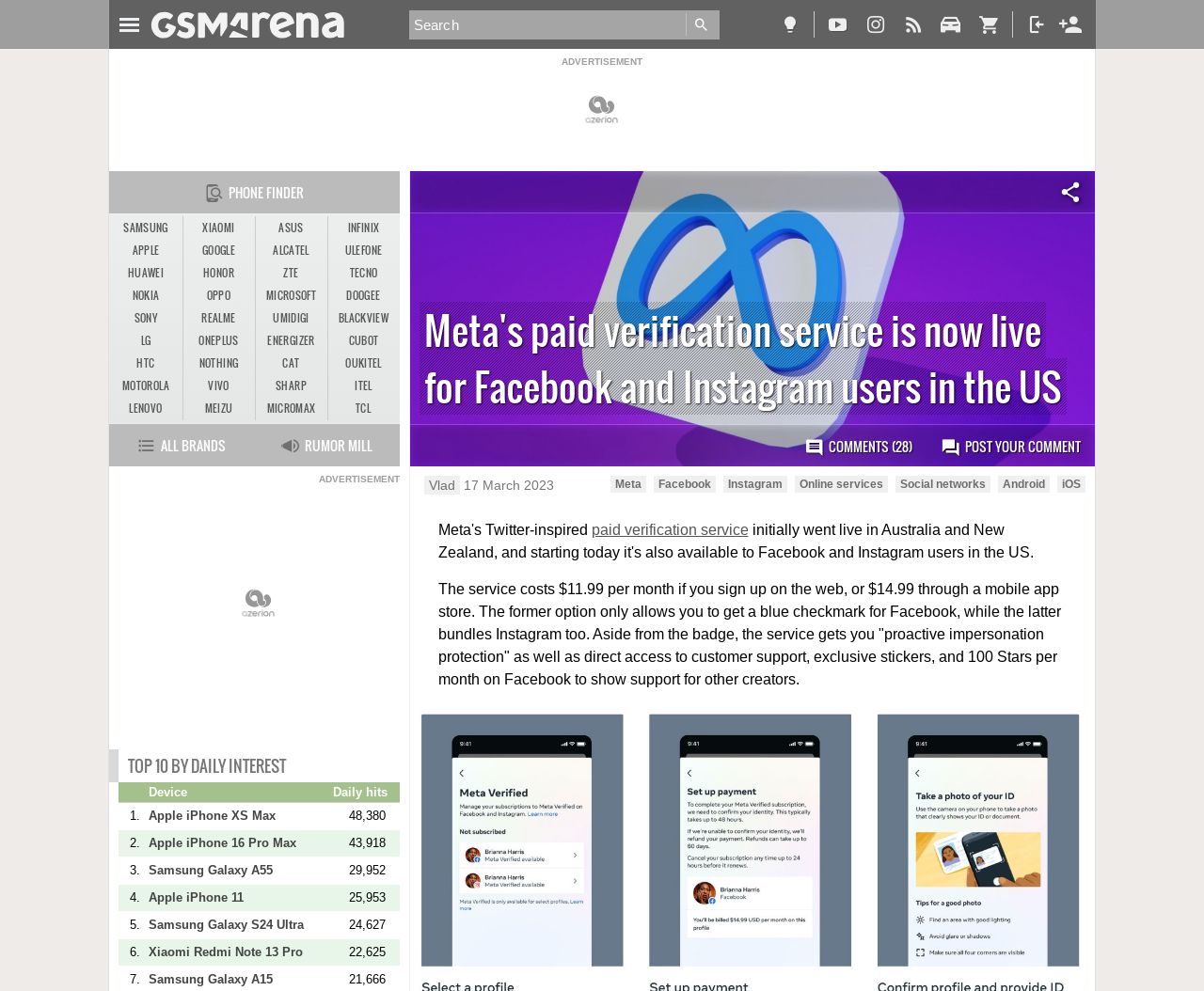How many comments are there on this article?
Please provide a detailed and comprehensive answer to the question.

The number of comments on this article is indicated by the link 'COMMENTS (28)' at the bottom of the page.